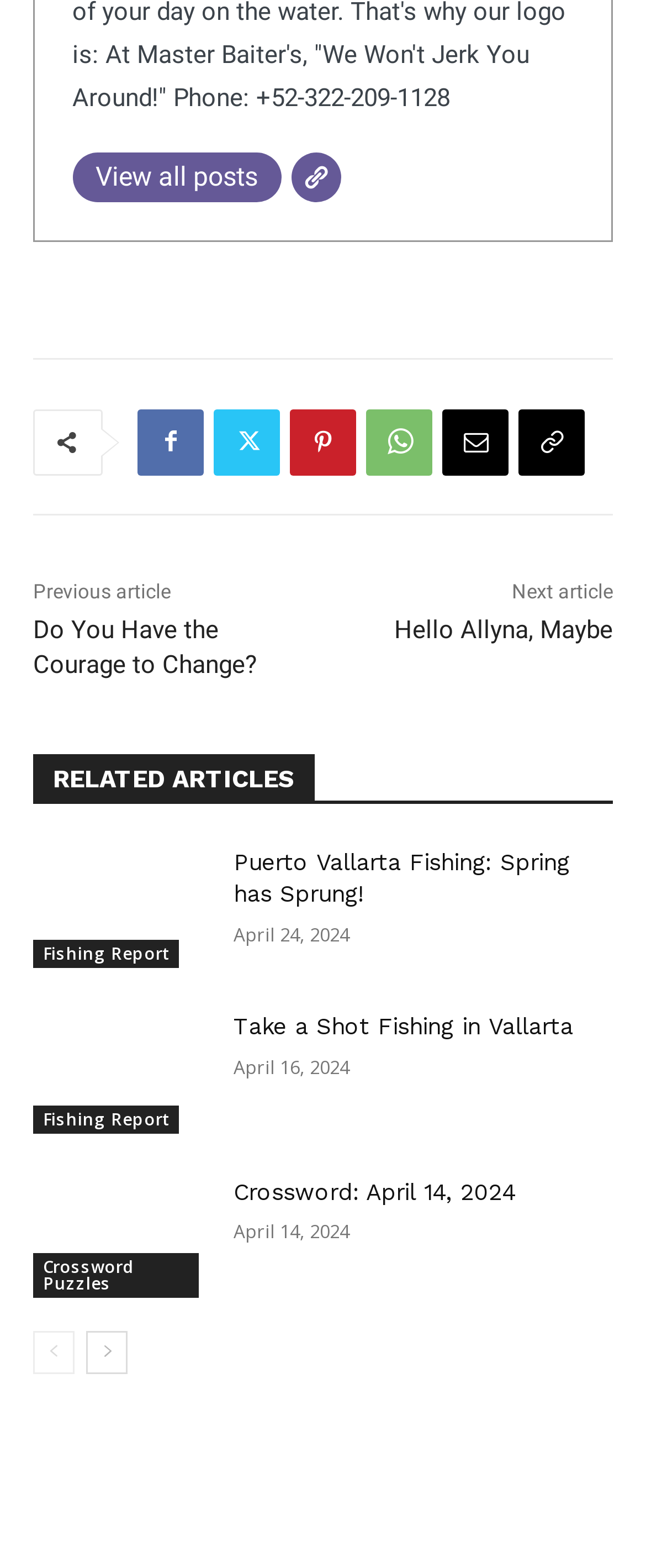Examine the image and give a thorough answer to the following question:
How many pages of articles are there?

I saw the 'prev-page' and 'next-page' links at the bottom of the webpage, which indicate that there are more pages of articles beyond the current one.